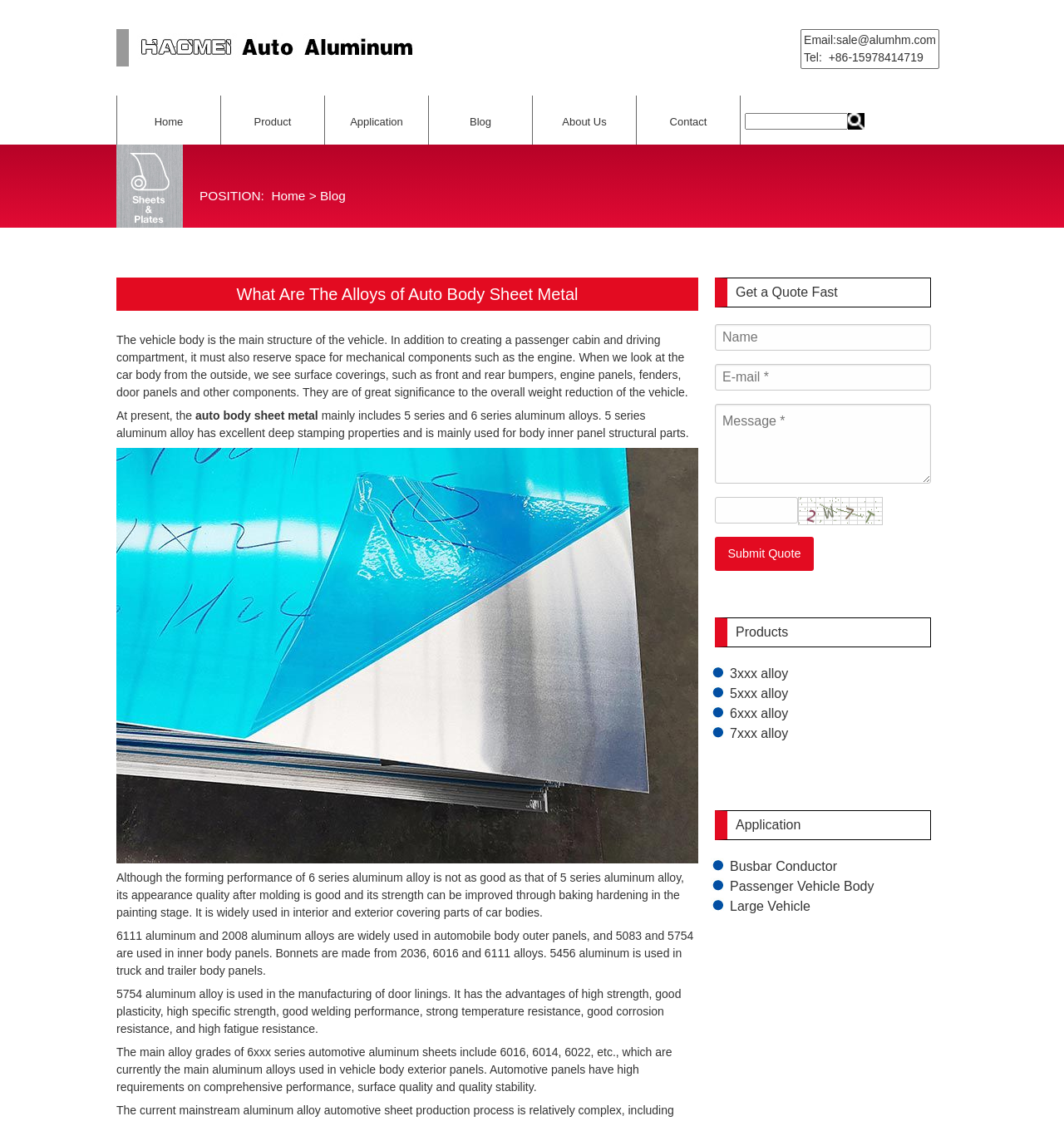Show the bounding box coordinates of the element that should be clicked to complete the task: "Visit the home page".

None